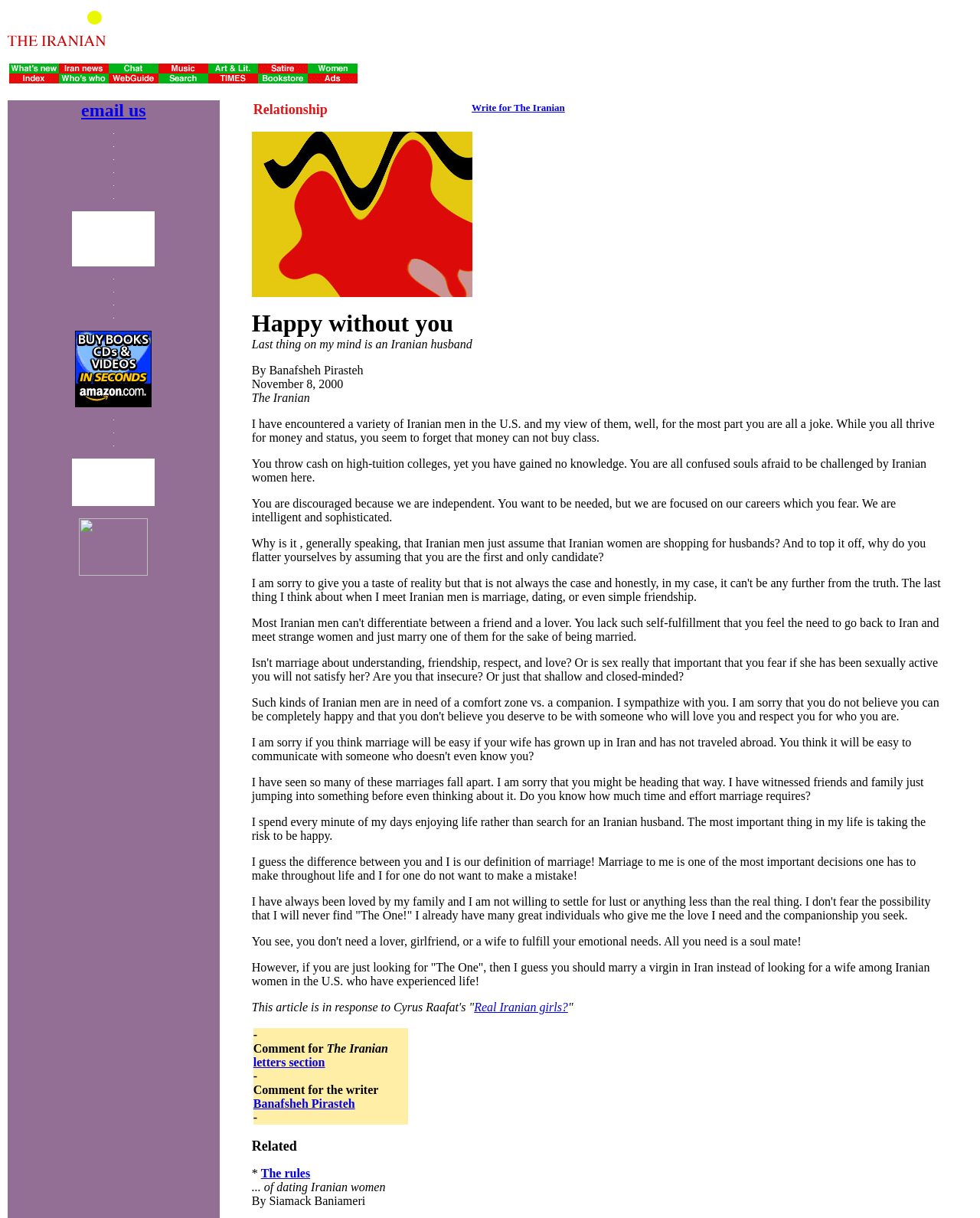Bounding box coordinates are specified in the format (top-left x, top-left y, bottom-right x, bottom-right y). All values are floating point numbers bounded between 0 and 1. Please provide the bounding box coordinate of the region this sentence describes: The rules

[0.266, 0.958, 0.317, 0.969]